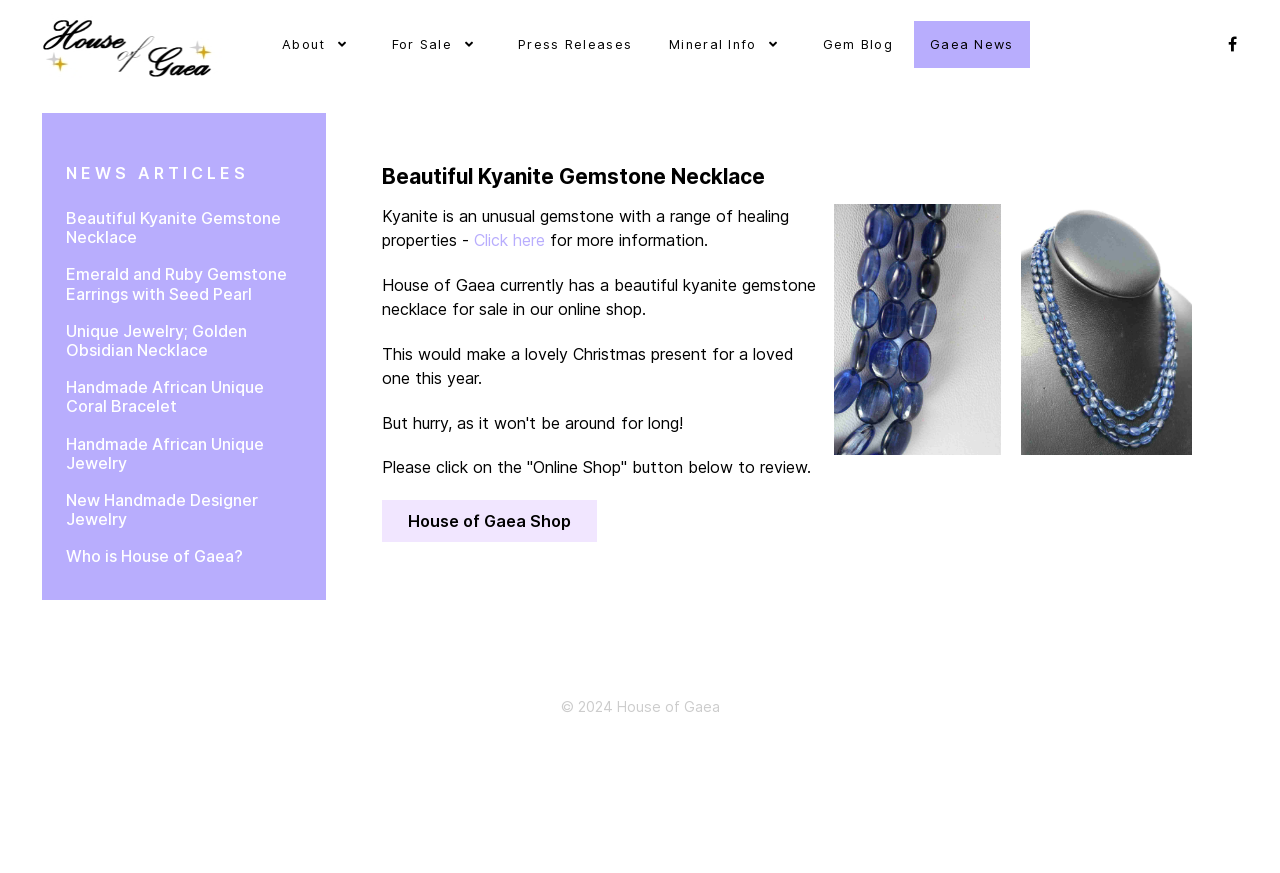Find the bounding box coordinates for the HTML element specified by: "Gem Blog".

[0.63, 0.023, 0.71, 0.077]